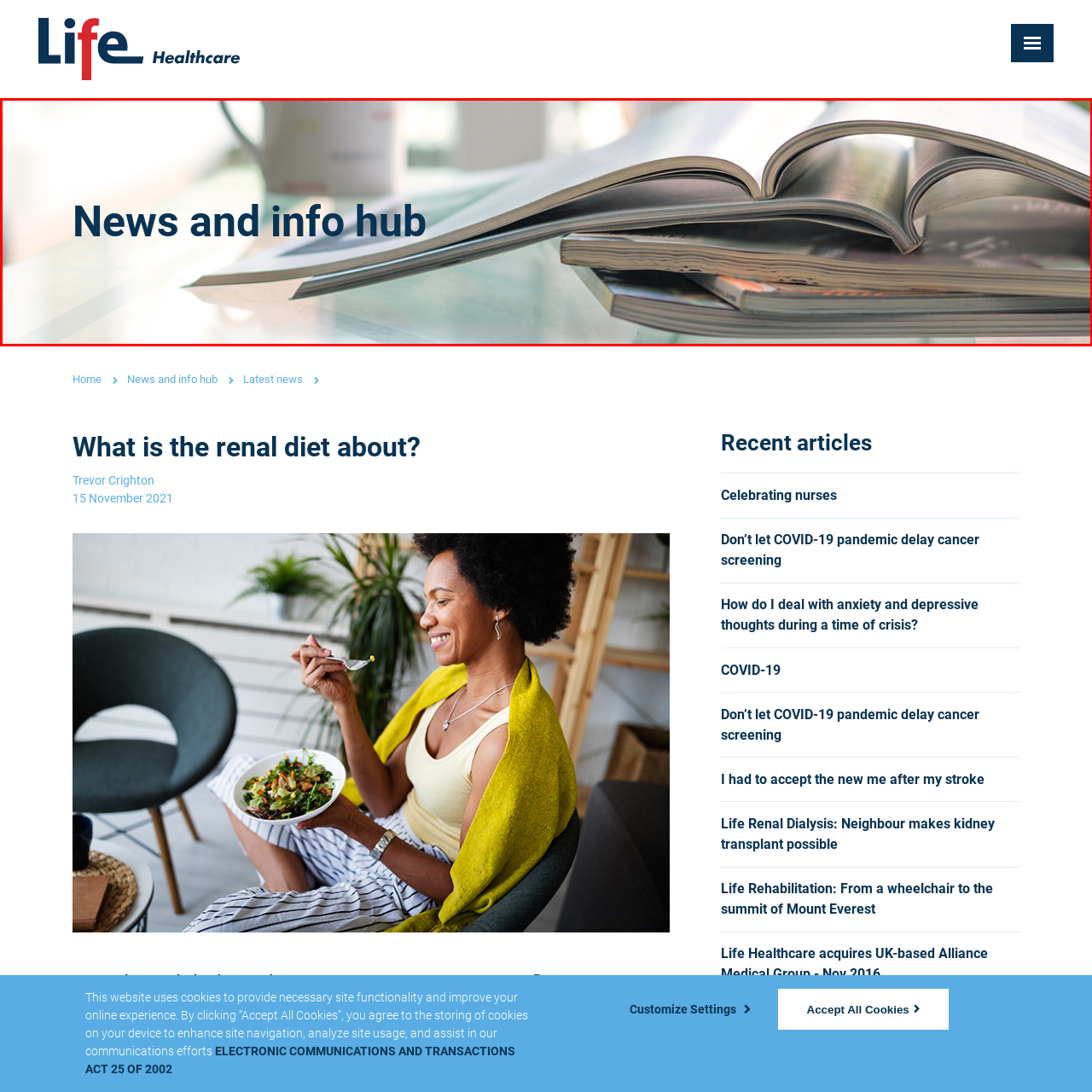Examine the segment of the image contained within the black box and respond comprehensively to the following question, based on the visual content: 
What is the theme of the image?

The caption explicitly states that the phrase 'News and info hub' is superimposed on the right side of the image, emphasizing its theme of providing updates and information, particularly in relation to health and wellness topics.